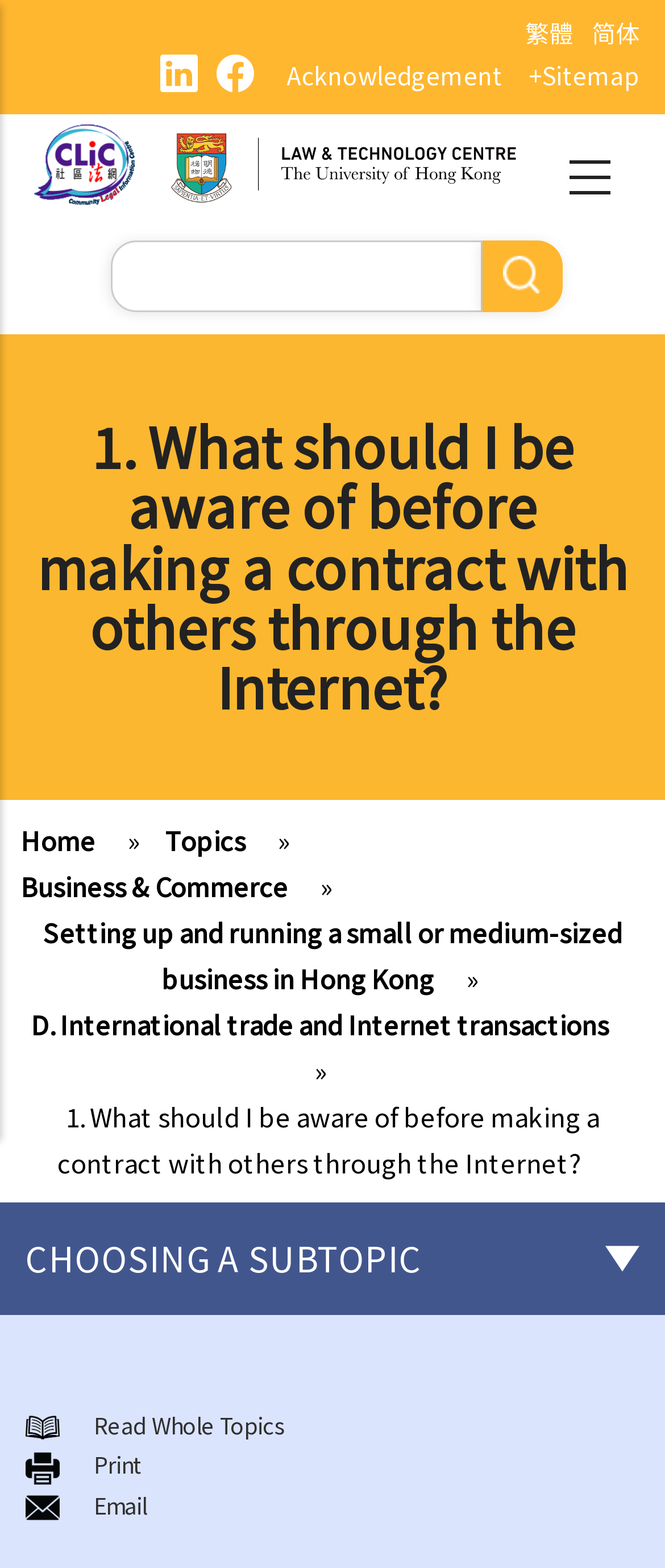Pinpoint the bounding box coordinates of the clickable element needed to complete the instruction: "Read 'Setting up and running a small or medium-sized business in Hong Kong'". The coordinates should be provided as four float numbers between 0 and 1: [left, top, right, bottom].

[0.051, 0.862, 0.923, 0.908]